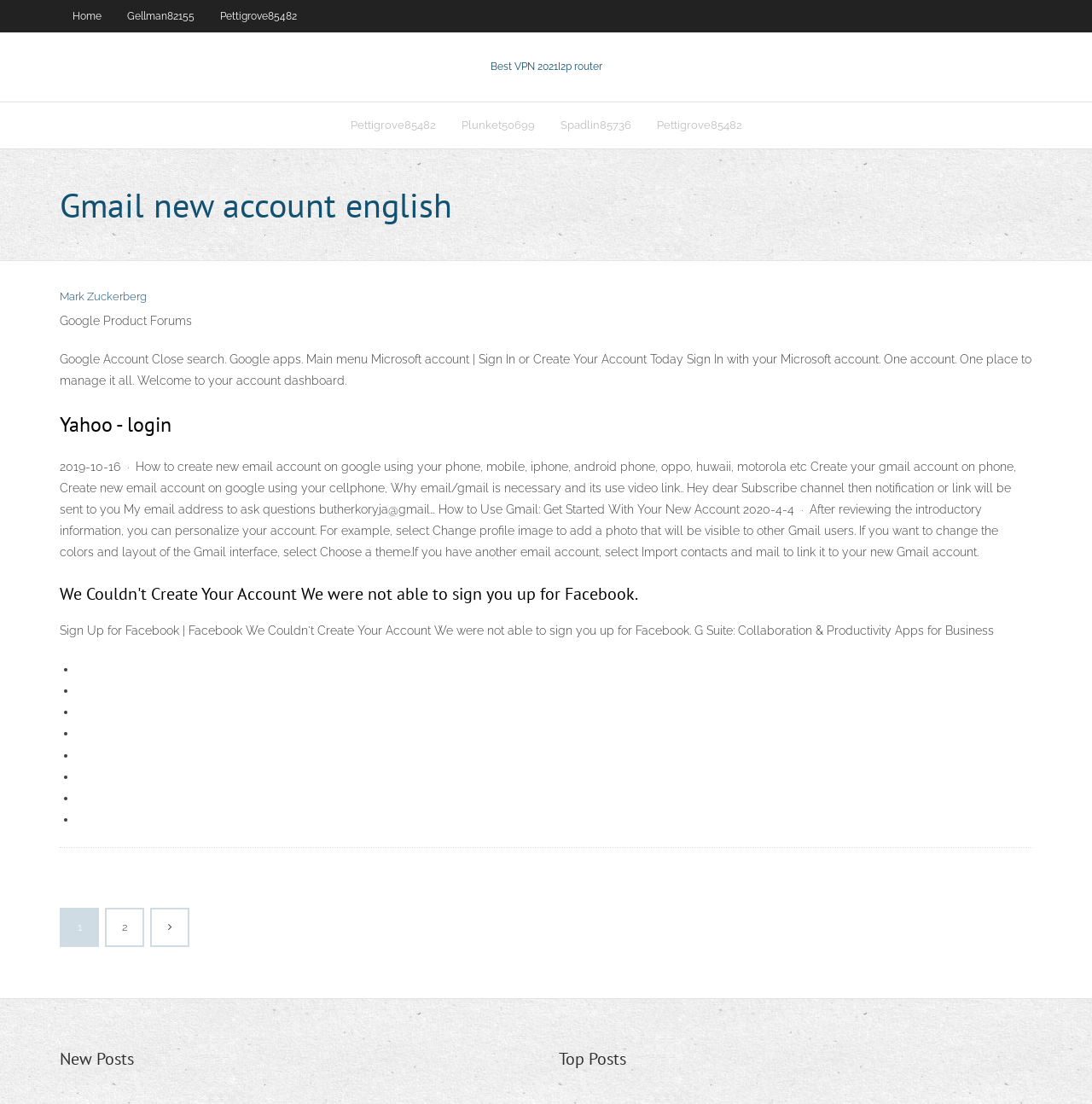Give a detailed account of the webpage, highlighting key information.

This webpage appears to be a Gmail new account page with various links and text elements. At the top, there are three links: "Home", "Gellman82155", and "Pettigrove85482". Below these links, there is a prominent link "Best VPN 2021I2p router" with two adjacent generic elements "Best VPN 2021" and "VPN 2021".

On the left side, there is a layout table with four links: "Pettigrove85482", "Plunket50699", "Spadlin85736", and another "Pettigrove85482". Above this table, there is a heading "Gmail new account english". 

On the right side, there is a link "Mark Zuckerberg" followed by a static text "Google Product Forums". Below these elements, there is a long static text describing how to create a new email account on Google using a phone, mobile, iPhone, Android phone, etc. 

Further down, there are three headings: "Yahoo - login", "We Couldn't Create Your Account We were not able to sign you up for Facebook.", and "New Posts" and "Top Posts" which are part of a navigation element "Записи" (meaning "Records" in Russian). The navigation element also contains links "2" and a symbol "\uf105".

The webpage also contains a series of list markers (•) arranged vertically, but their corresponding list items are not provided.